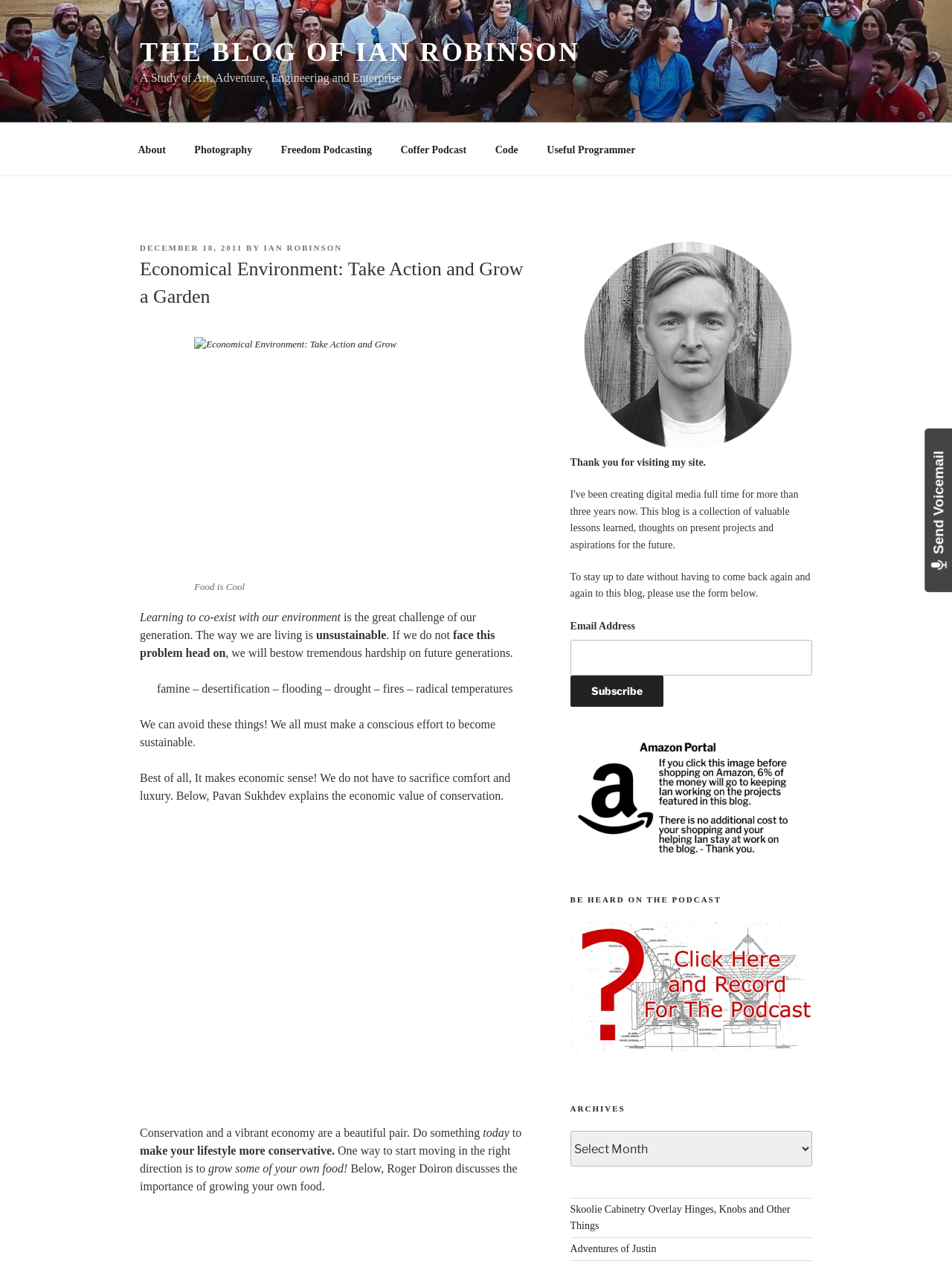Answer the question in a single word or phrase:
What is the purpose of the form below?

To stay up to date